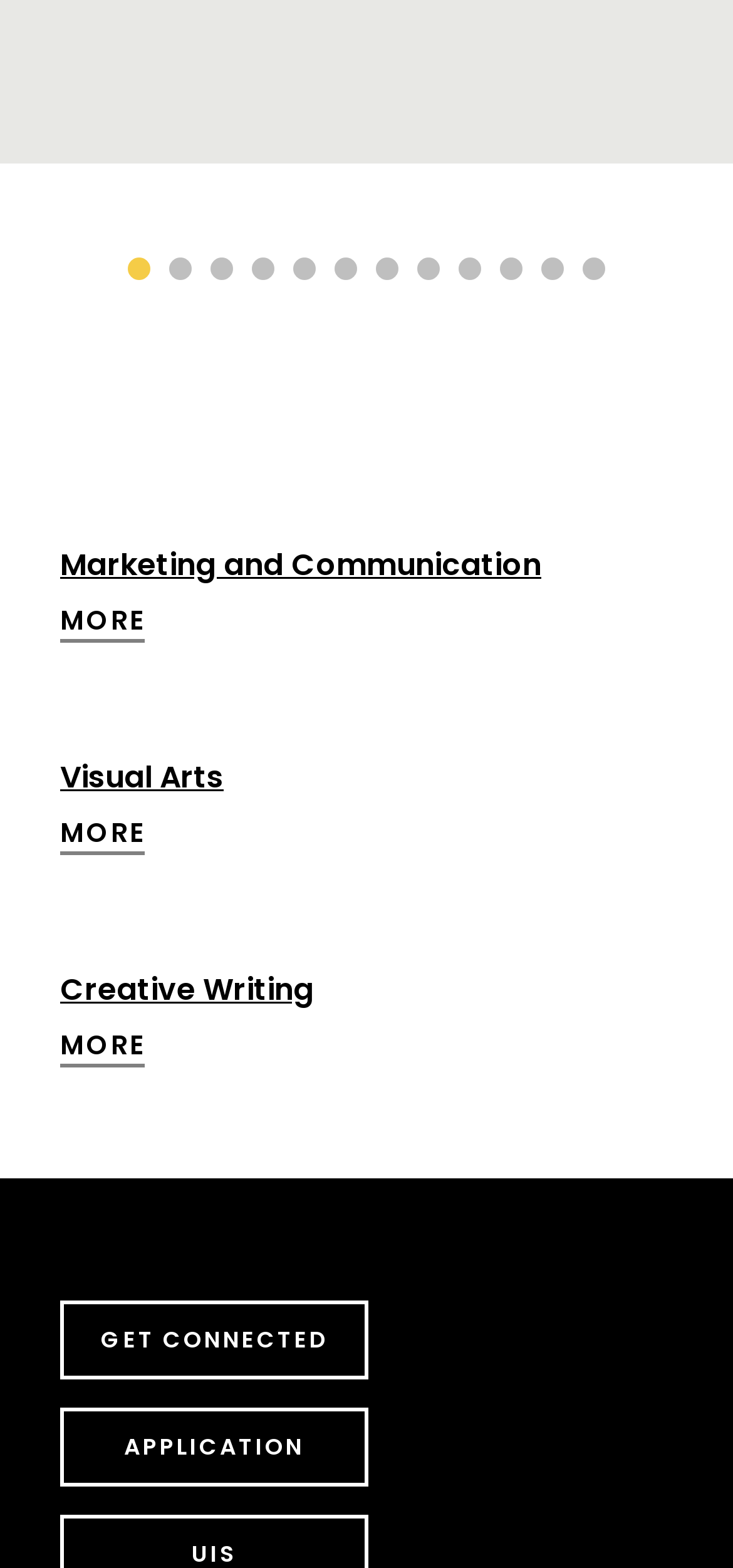Please identify the bounding box coordinates of the clickable element to fulfill the following instruction: "view 'Creative Writing'". The coordinates should be four float numbers between 0 and 1, i.e., [left, top, right, bottom].

[0.082, 0.617, 0.428, 0.645]